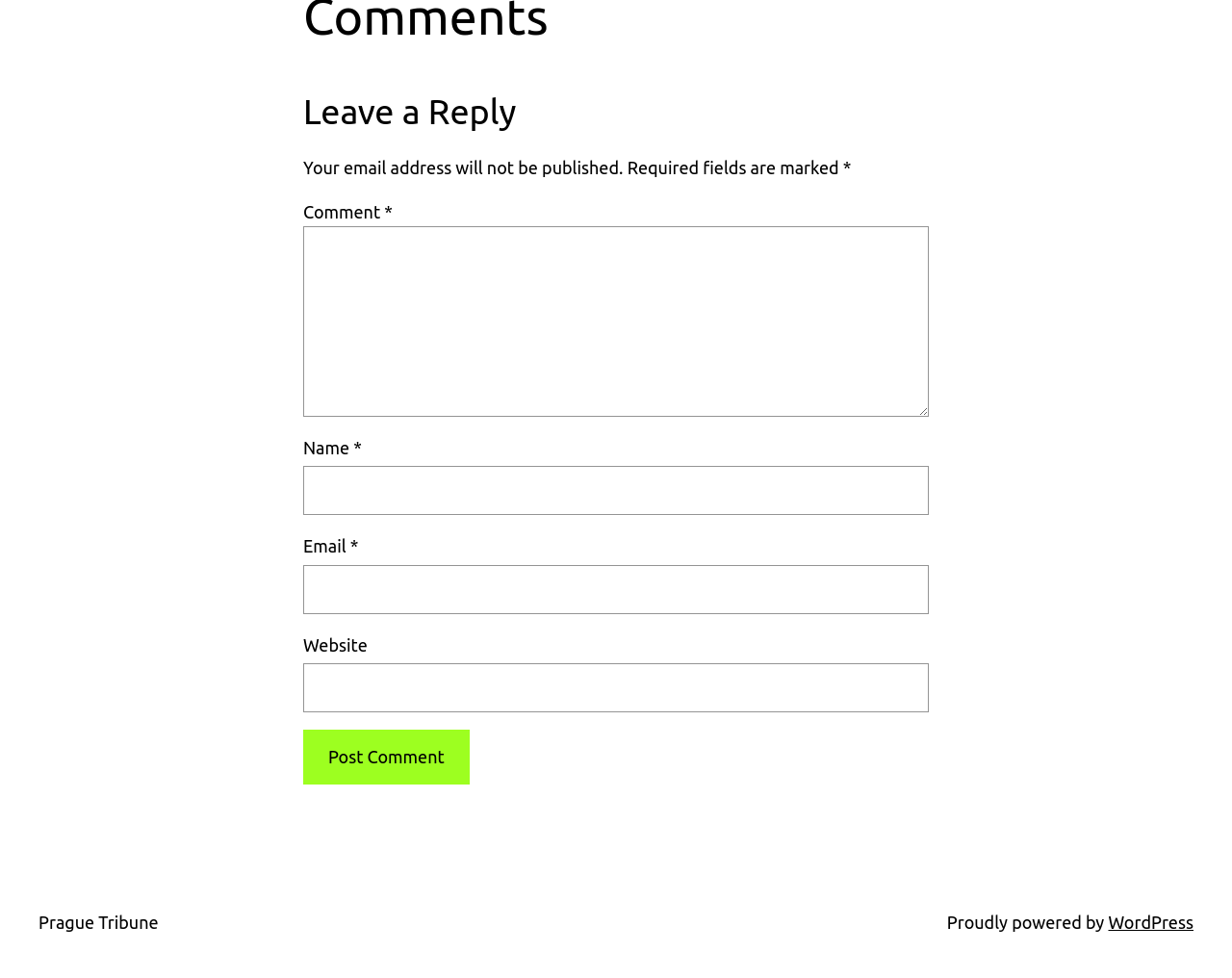What is the label of the text box that is not required?
Carefully analyze the image and provide a detailed answer to the question.

The label of the text box that is not required is 'Website', as it does not have an asterisk symbol next to it, unlike the other text boxes.